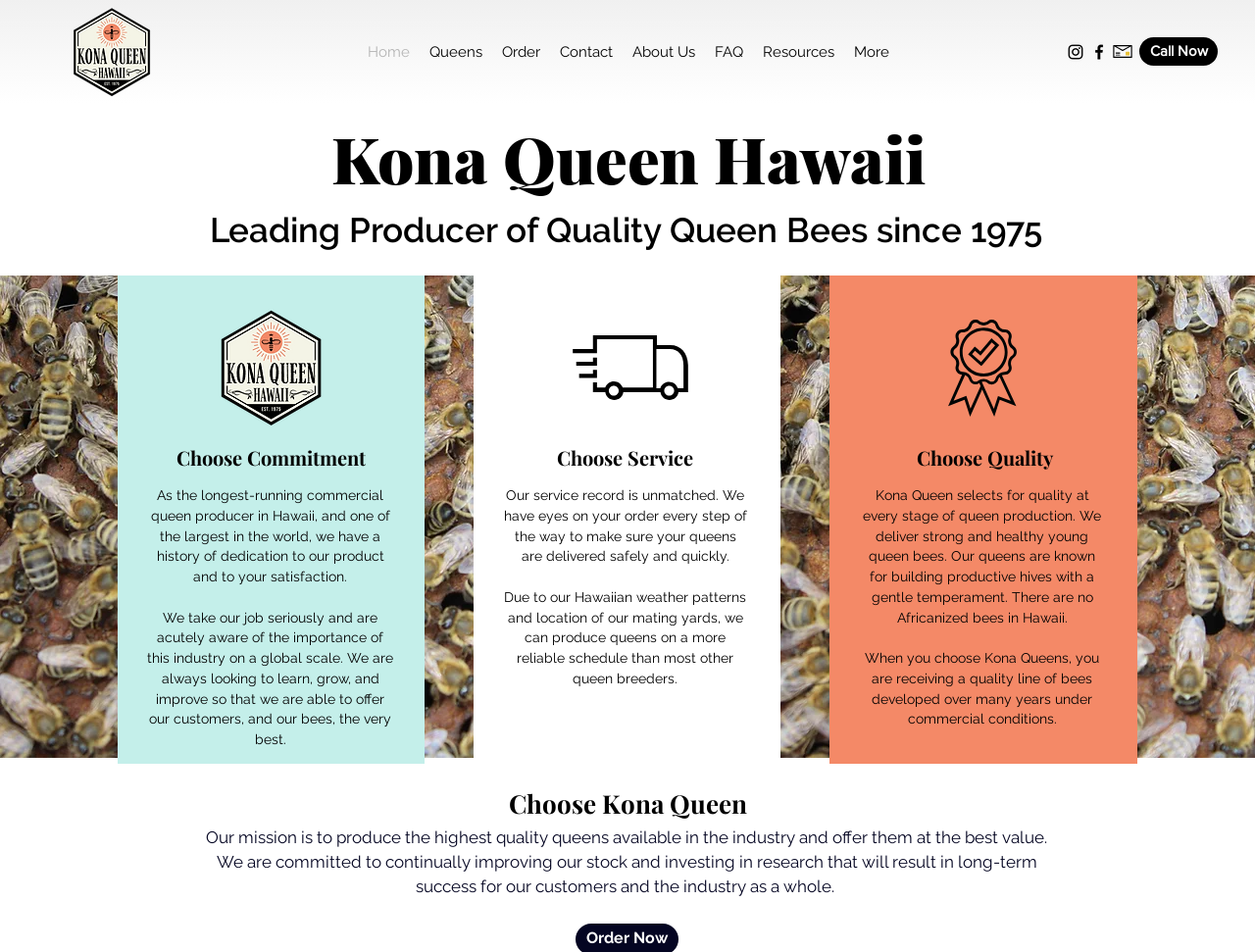Determine the bounding box coordinates for the element that should be clicked to follow this instruction: "Click the Queens link". The coordinates should be given as four float numbers between 0 and 1, in the format [left, top, right, bottom].

[0.334, 0.039, 0.392, 0.07]